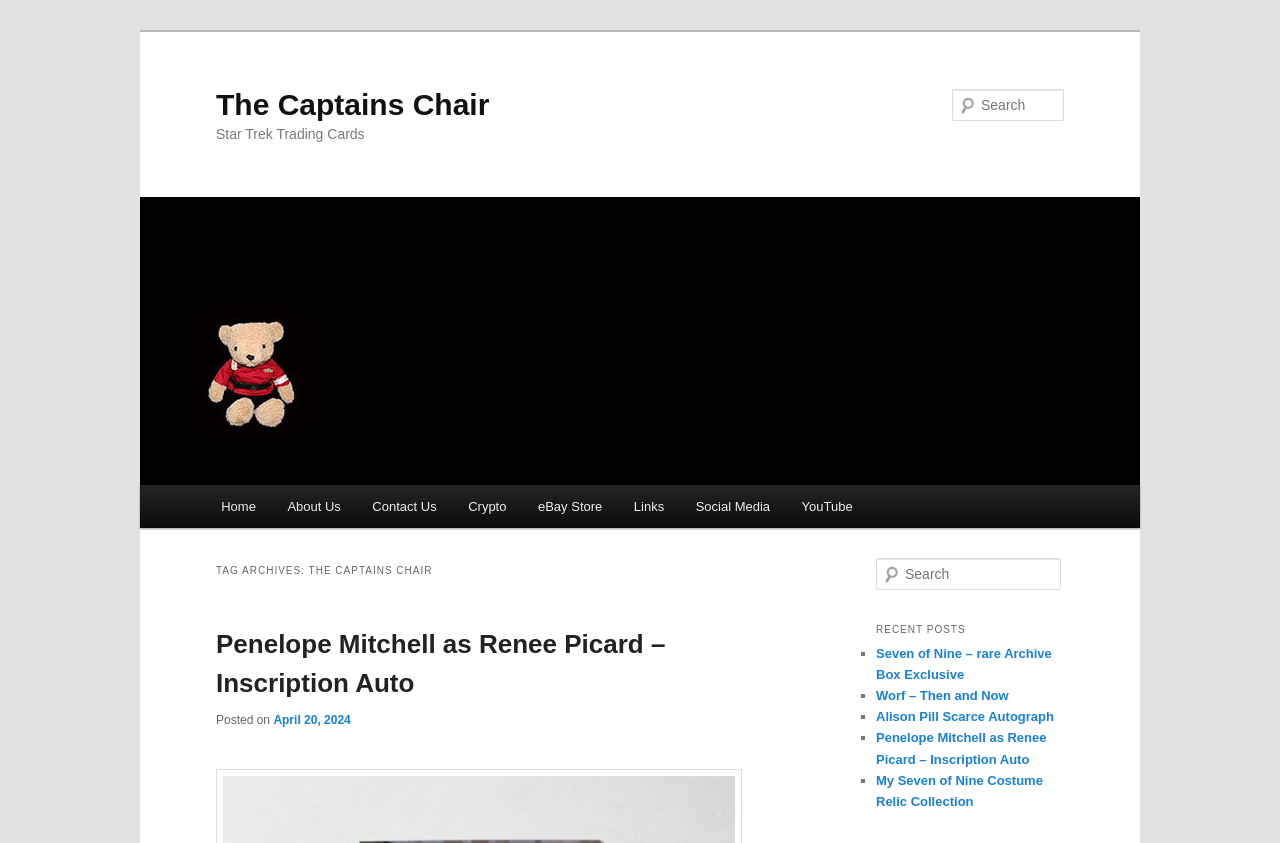Identify and provide the bounding box for the element described by: "Crypto".

[0.353, 0.575, 0.408, 0.626]